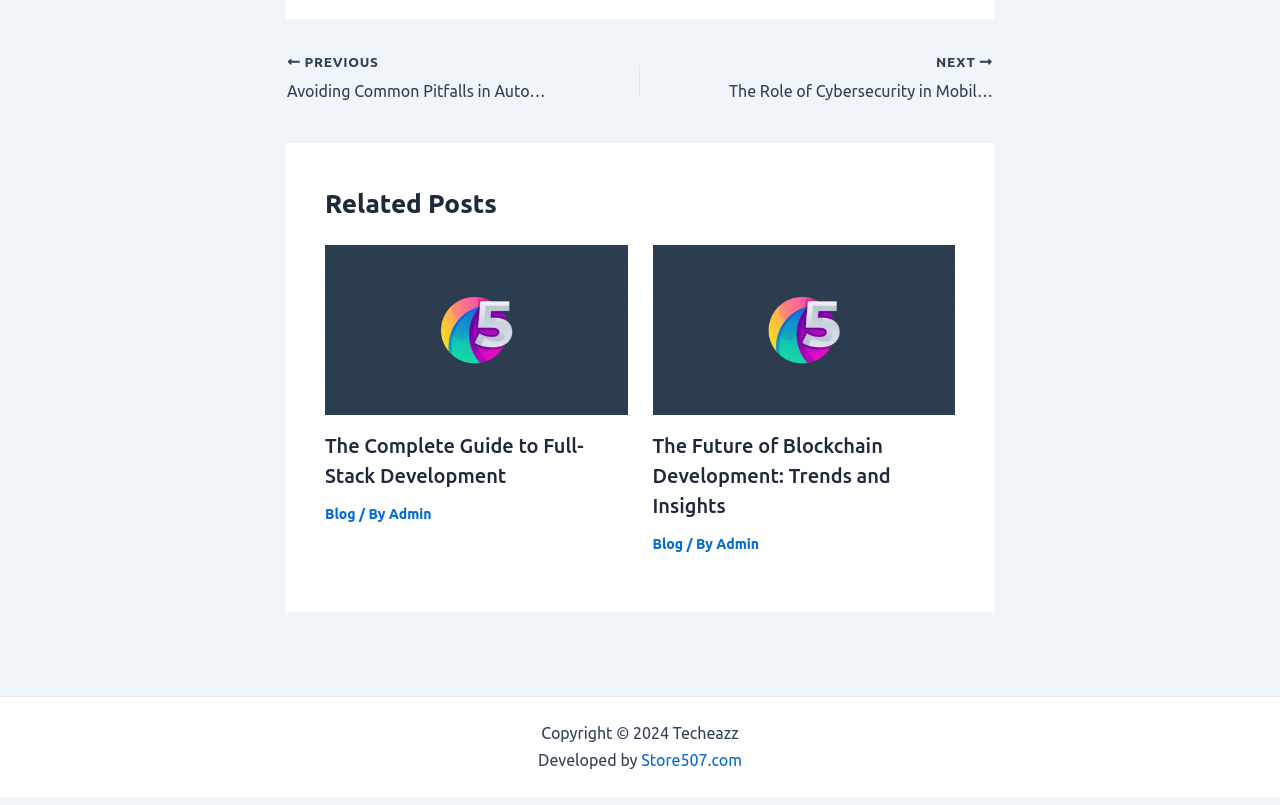What is the title of the first related post?
Refer to the image and give a detailed answer to the question.

The first related post is titled 'The Complete Guide to Full-Stack Development', which is indicated by the heading and link text.